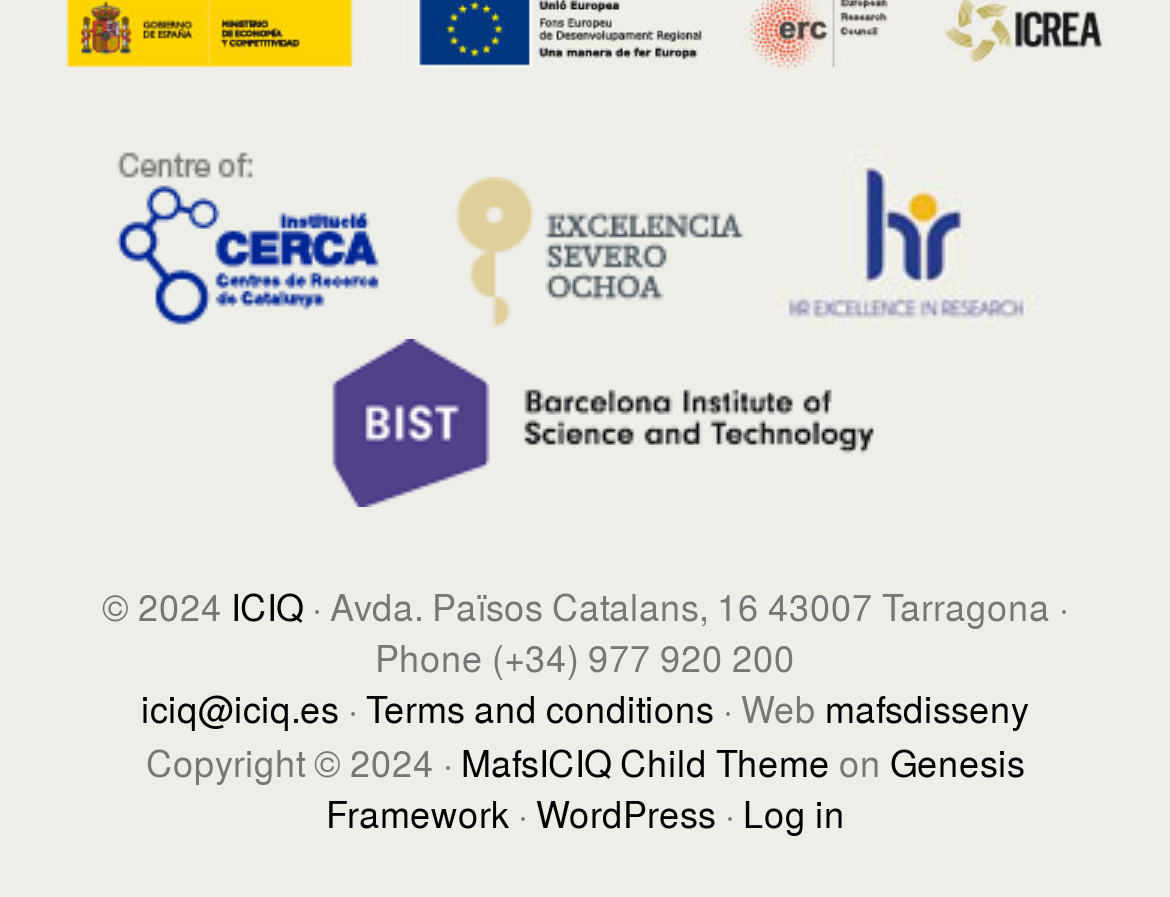Please find the bounding box coordinates for the clickable element needed to perform this instruction: "Click the HR Excellence in Research link".

[0.64, 0.317, 0.909, 0.377]